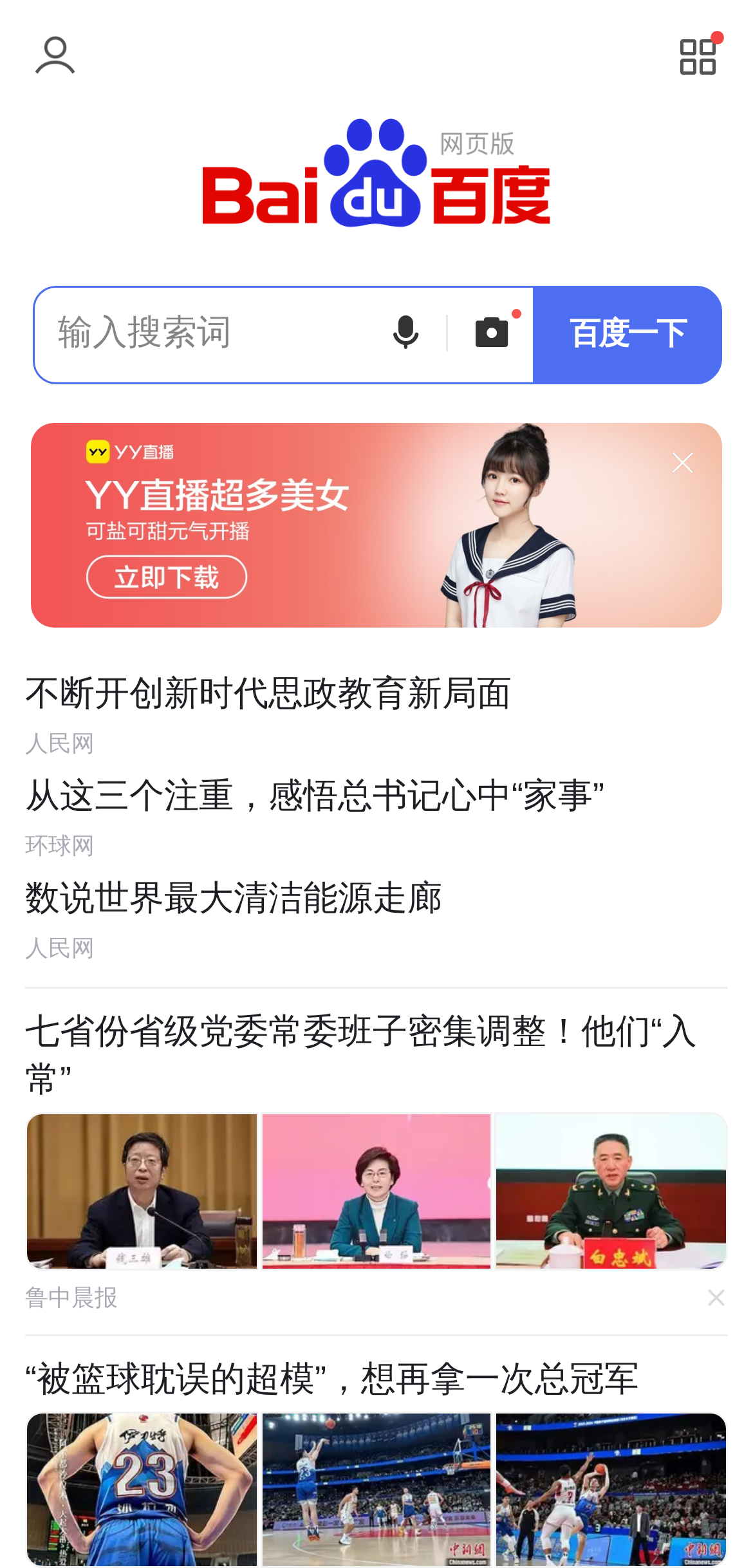Refer to the screenshot and give an in-depth answer to this question: What is the purpose of the search box?

Based on the webpage structure, I can see a search box element with a bounding box coordinate of [0.046, 0.183, 0.503, 0.241]. This search box is likely used to input keywords or phrases to search for relevant information. The presence of a search box and a button labeled '百度一下' (which means 'Baidu Search' in English) suggests that the website is a search engine, and the search box is used to facilitate searching for information.